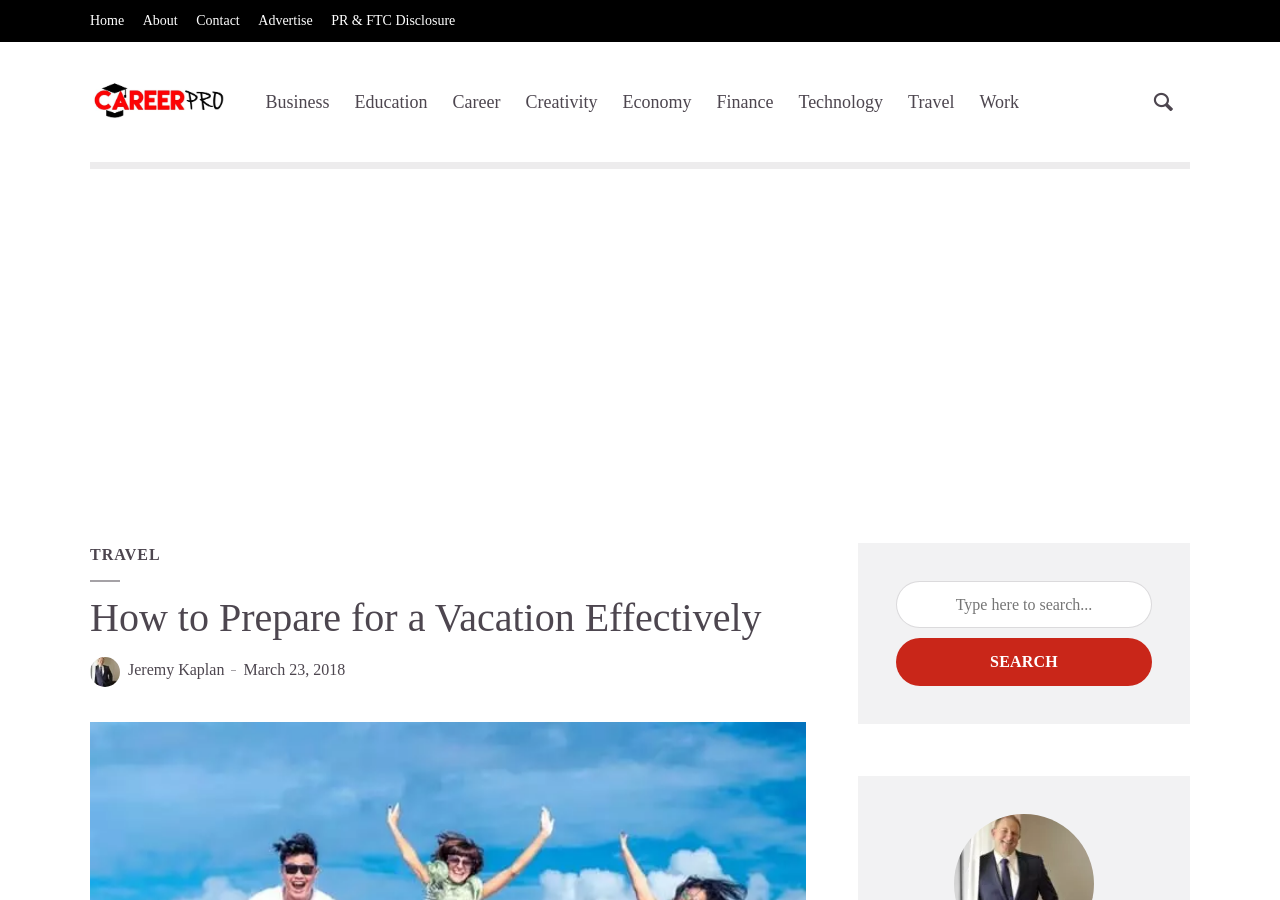Use a single word or phrase to answer the question: 
When was the article published?

March 23, 2018